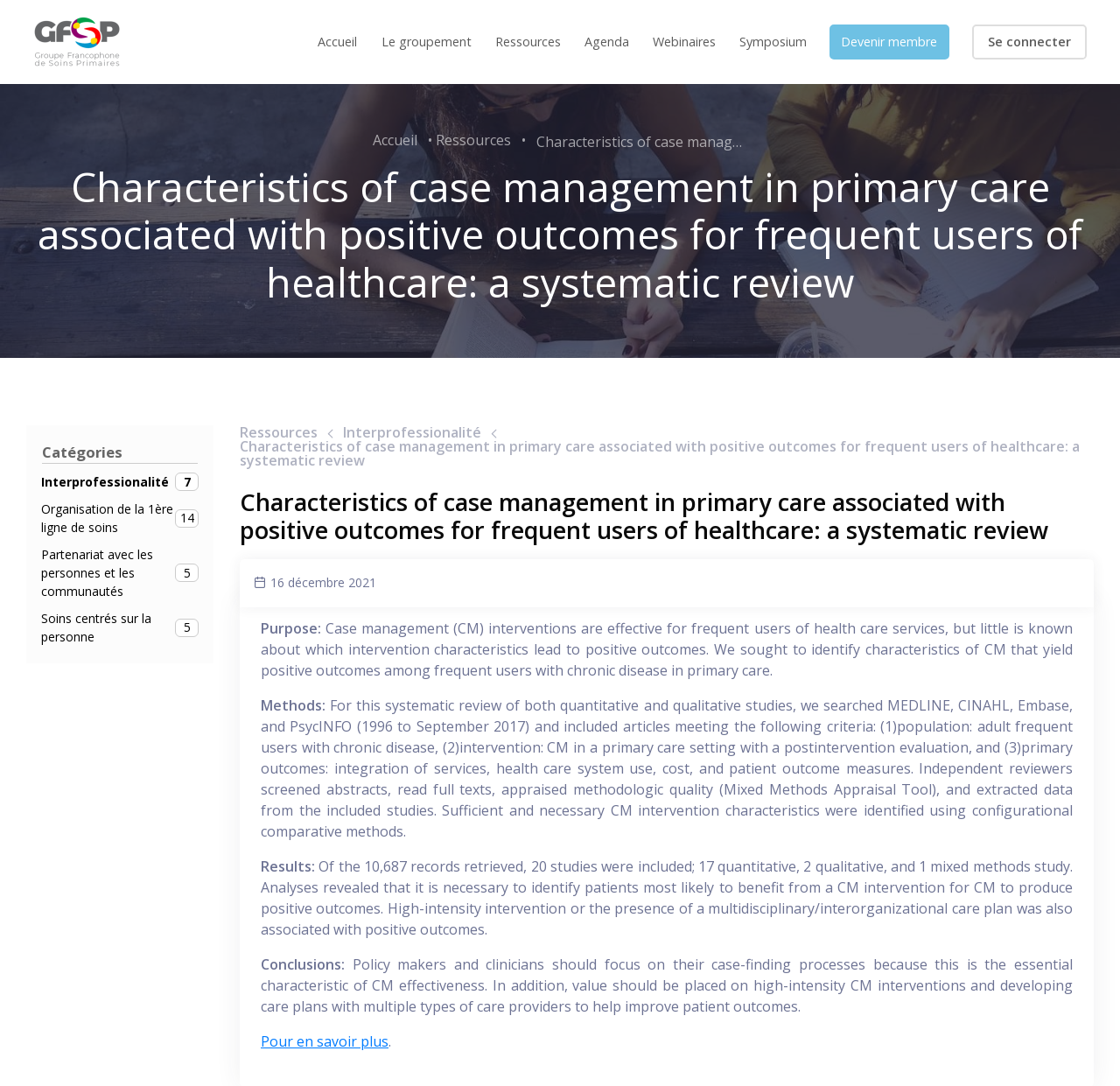What is the name of the organization?
Please provide a single word or phrase answer based on the image.

GFISP